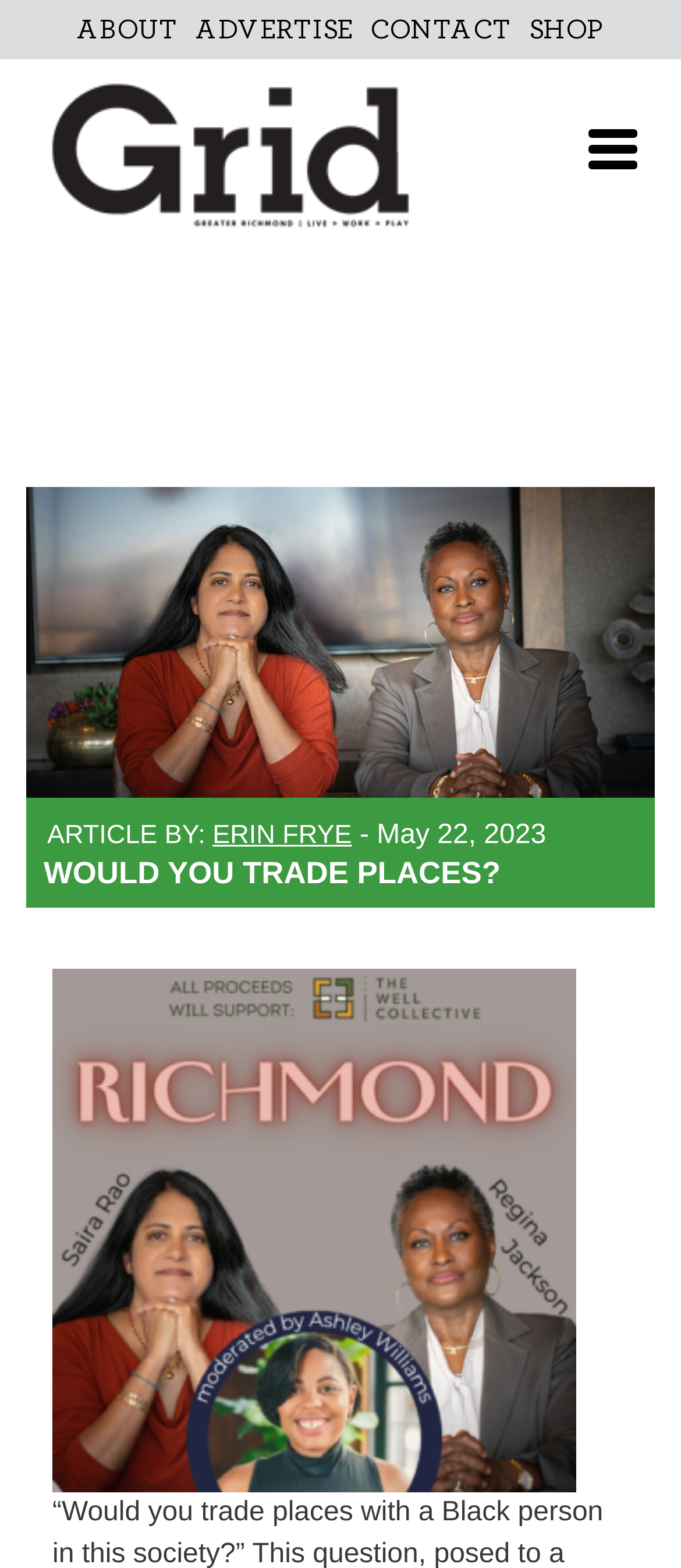Indicate the bounding box coordinates of the element that needs to be clicked to satisfy the following instruction: "click ABOUT link". The coordinates should be four float numbers between 0 and 1, i.e., [left, top, right, bottom].

[0.1, 0.0, 0.274, 0.038]